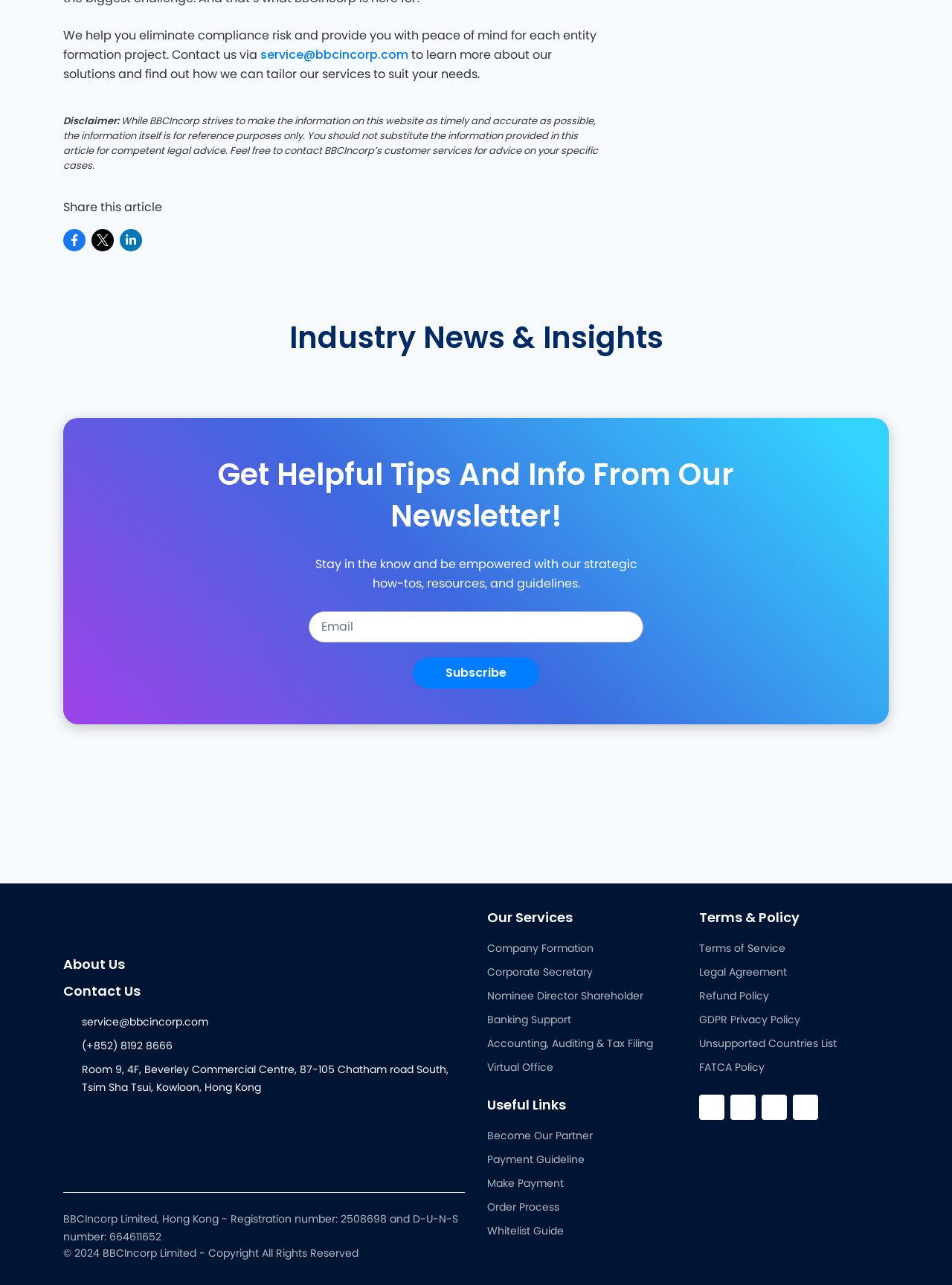Extract the bounding box of the UI element described as: "Accounting, Auditing & Tax Filing".

[0.512, 0.808, 0.686, 0.816]